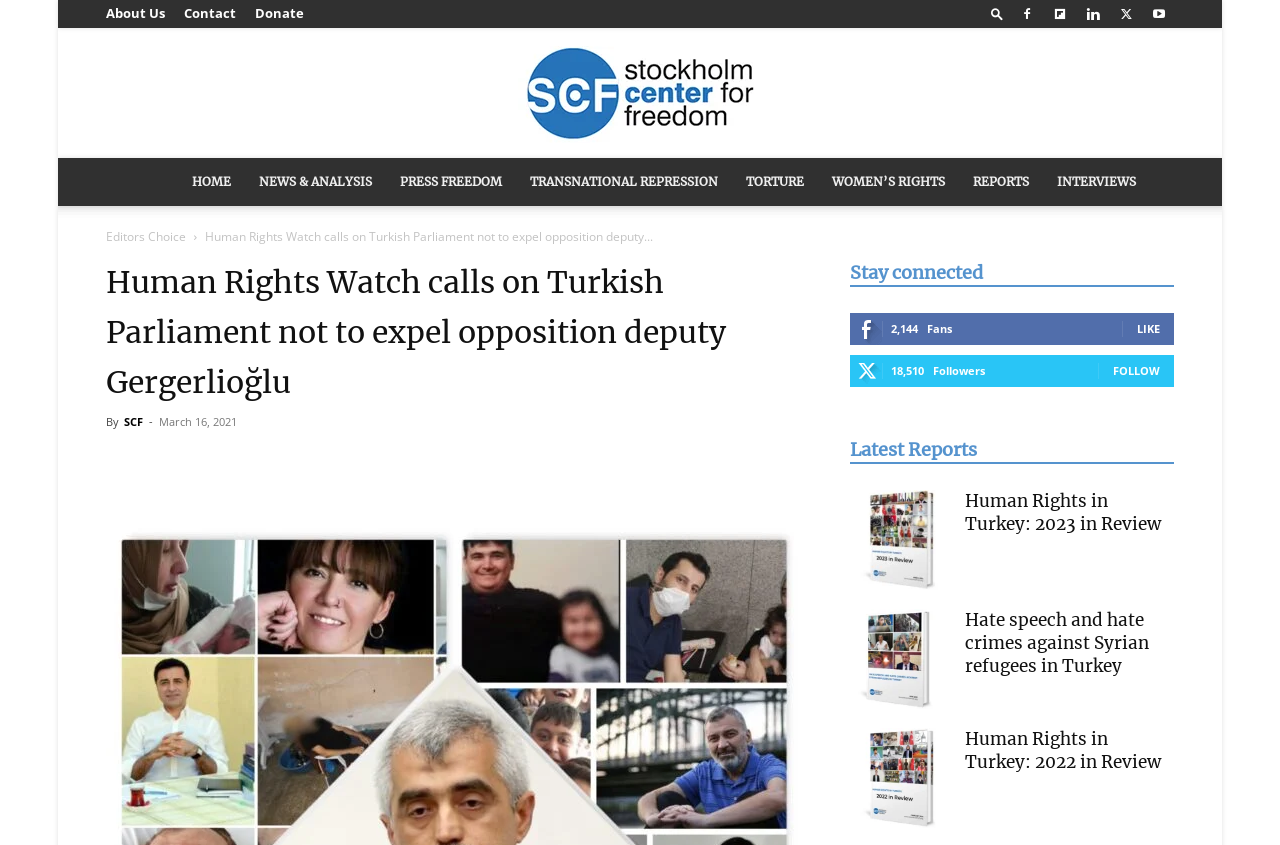What is the date of the article?
Answer with a single word or phrase, using the screenshot for reference.

March 16, 2021